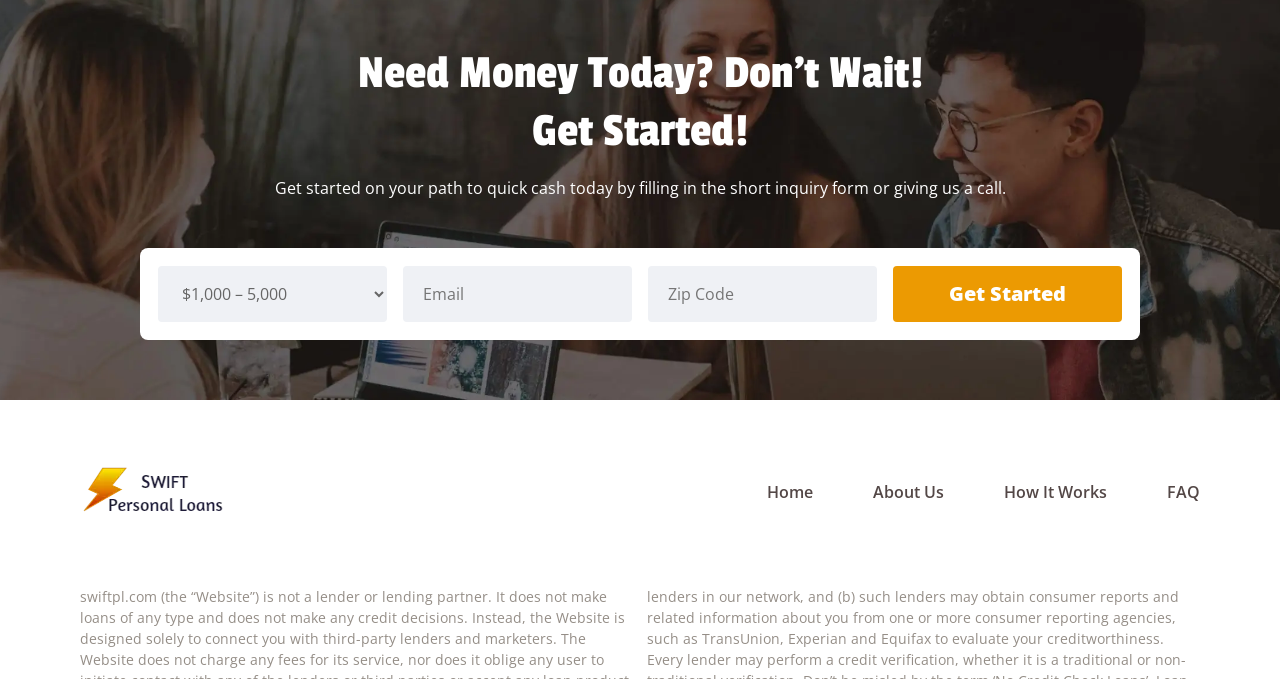What is the button below the form for?
Examine the image and give a concise answer in one word or a short phrase.

Get Started